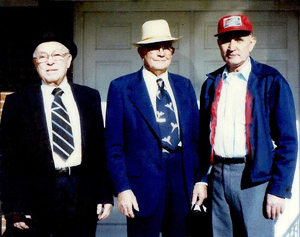Offer a detailed account of the various components present in the image.

This image captures a family moment featuring Thomas Emmette Stancil with his brothers, Ralph Stancil and G.I. Stancil, taken in the 1970s. The three men are posing together outdoors, likely in front of a house, showcasing their individual styles. Thomas, positioned in the middle, is dressed in a dark suit with a tie adorned with a subtle print, topped with a light-colored hat, embodying a formal yet approachable demeanor. On his left, Ralph sports a classic black tie and glasses, dressed in a black suit, which gives him a distinguished appearance. On the other side, G.I. is dressed casually, wearing a red cap, a zip-up jacket, and light-colored pants, suggesting a more relaxed personal style. This photograph is part of a cherished collection commemorating their family legacy, reflecting the bond among the brothers.